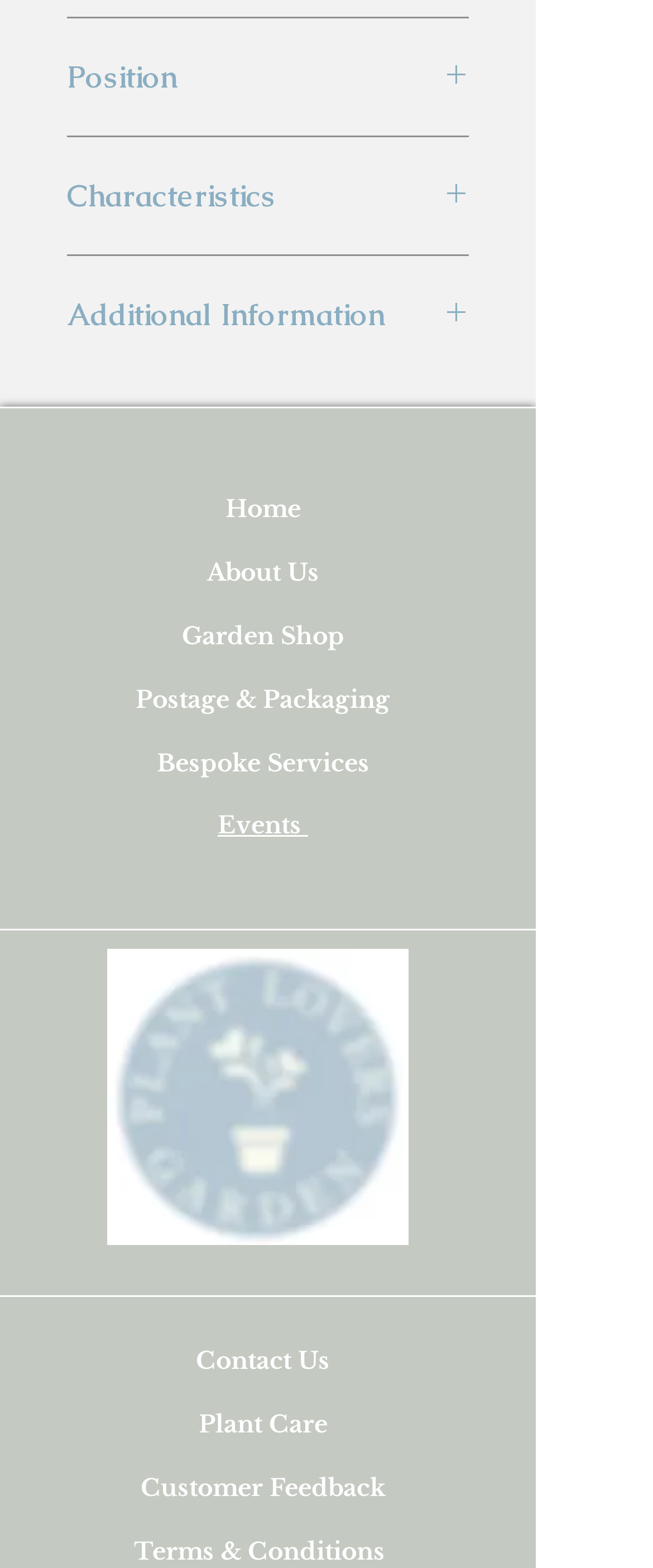How many main categories are available on the page?
Refer to the image and give a detailed answer to the query.

I counted the number of button elements with headings 'Position', 'Characteristics', and 'Additional Information', which are likely to be the main categories on the page.